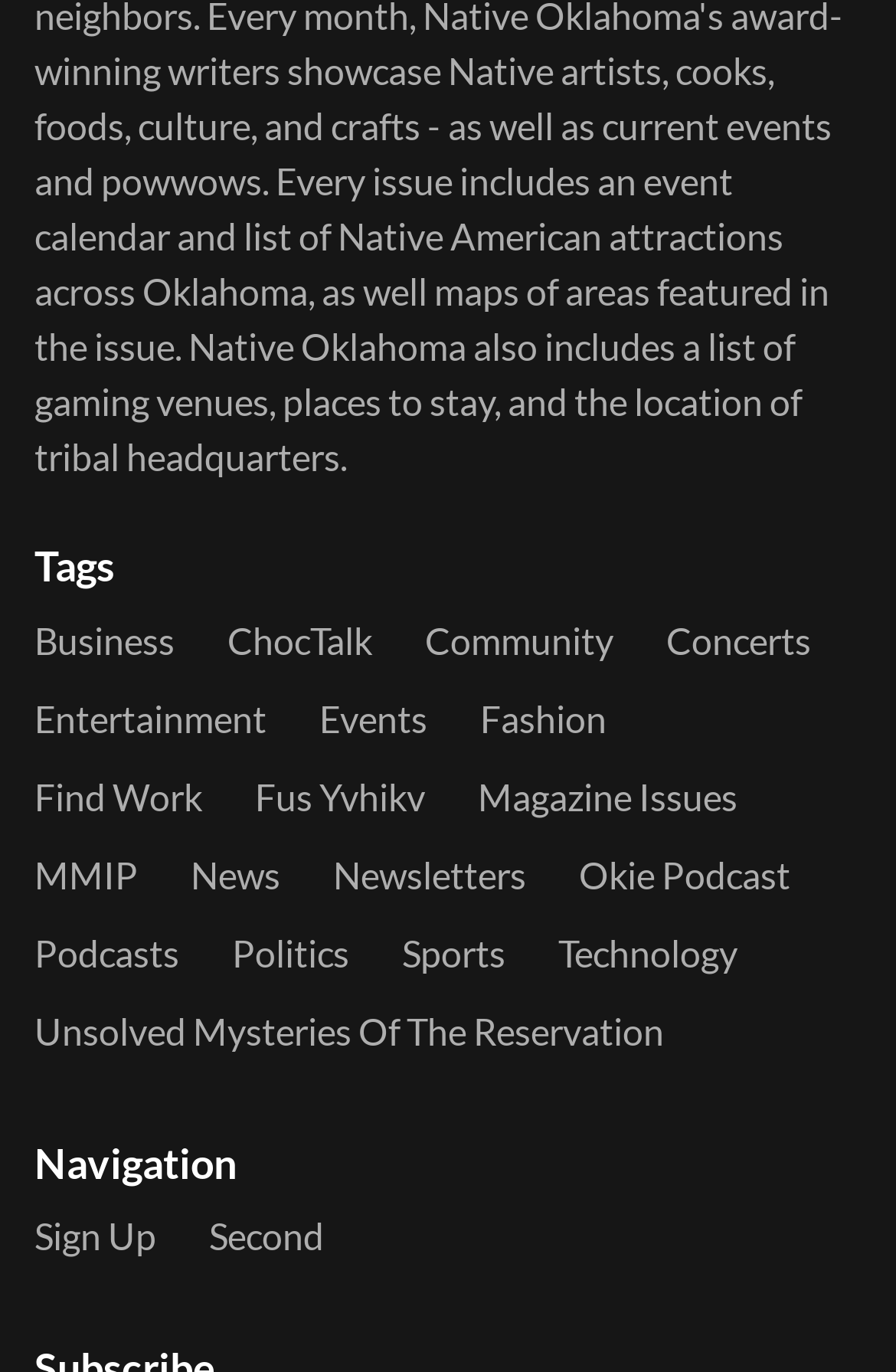Determine the bounding box coordinates of the clickable region to carry out the instruction: "Click on Business".

[0.038, 0.447, 0.195, 0.487]